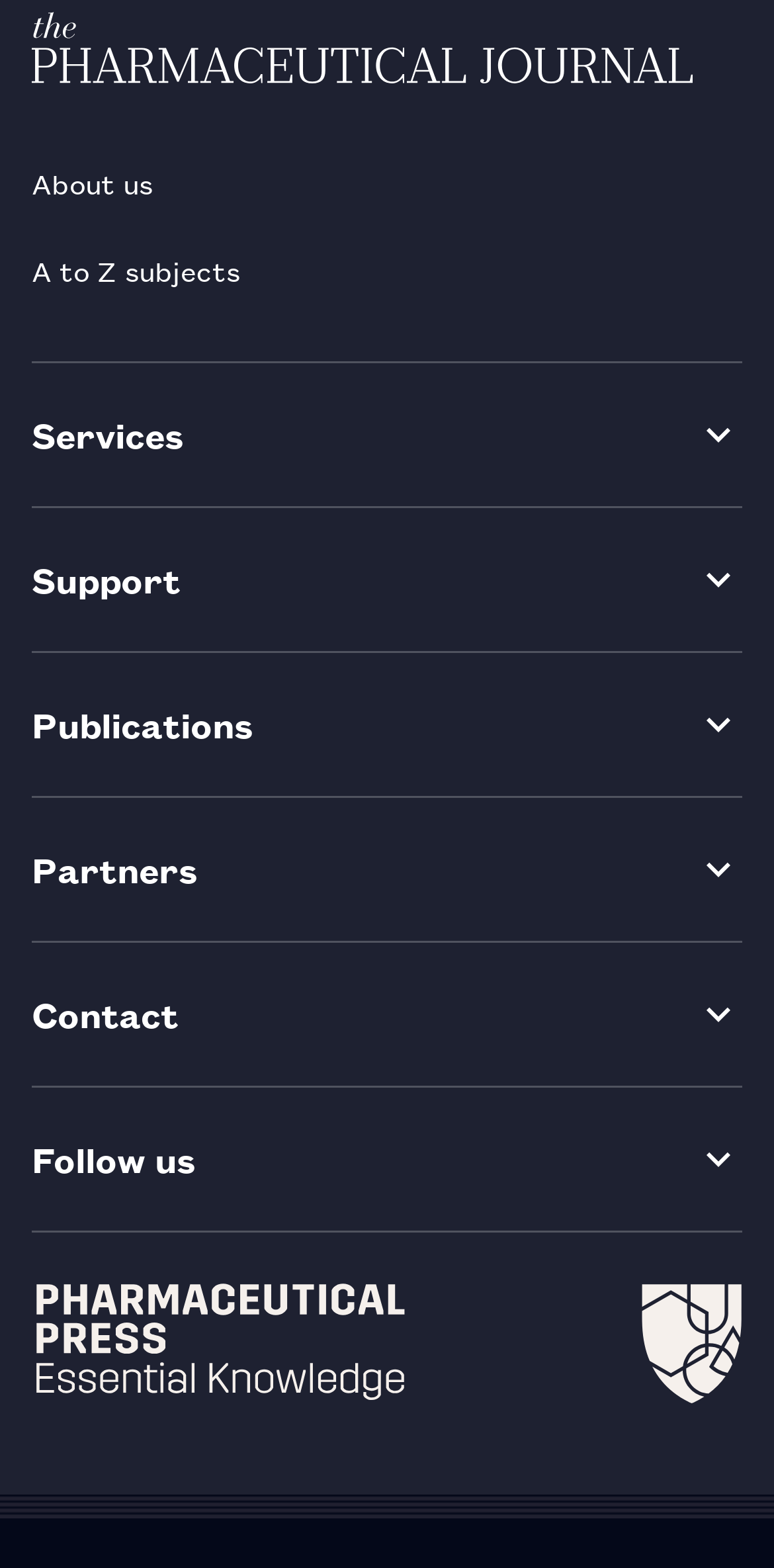Locate the bounding box coordinates of the area to click to fulfill this instruction: "View Services". The bounding box should be presented as four float numbers between 0 and 1, in the order [left, top, right, bottom].

[0.041, 0.232, 0.959, 0.323]